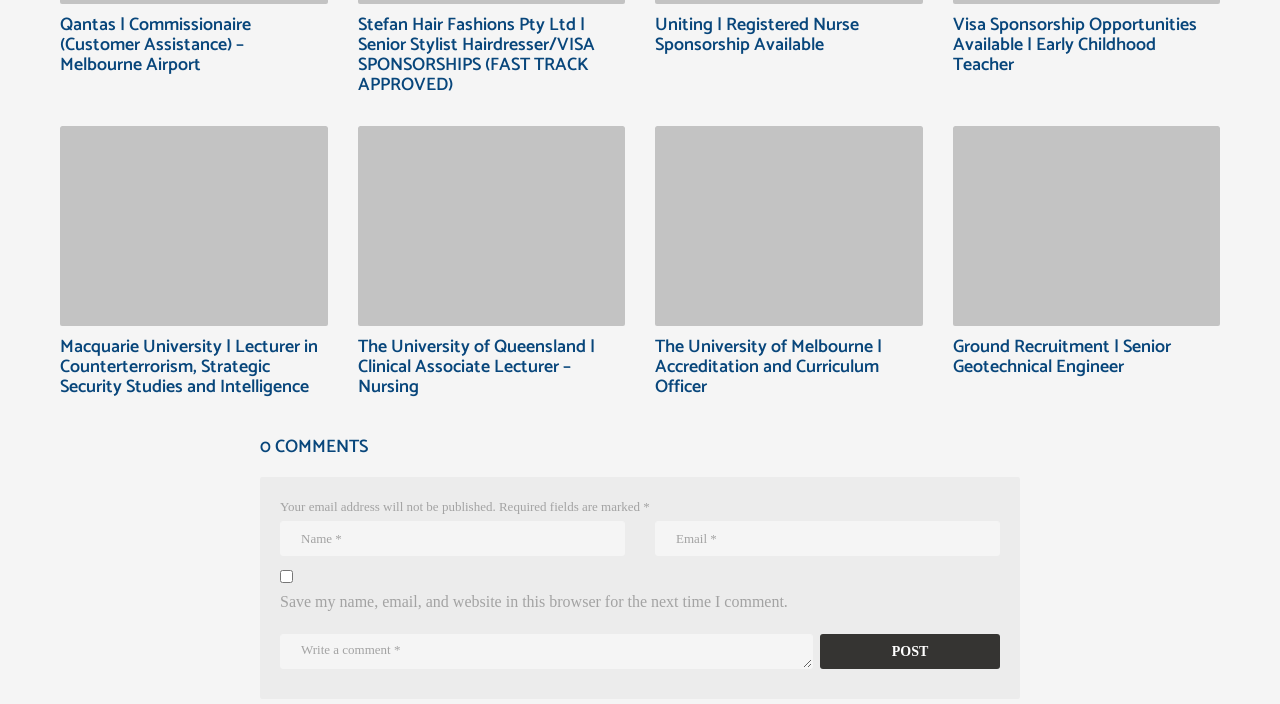Indicate the bounding box coordinates of the element that must be clicked to execute the instruction: "Click the Post button to submit your comment". The coordinates should be given as four float numbers between 0 and 1, i.e., [left, top, right, bottom].

[0.641, 0.901, 0.781, 0.951]